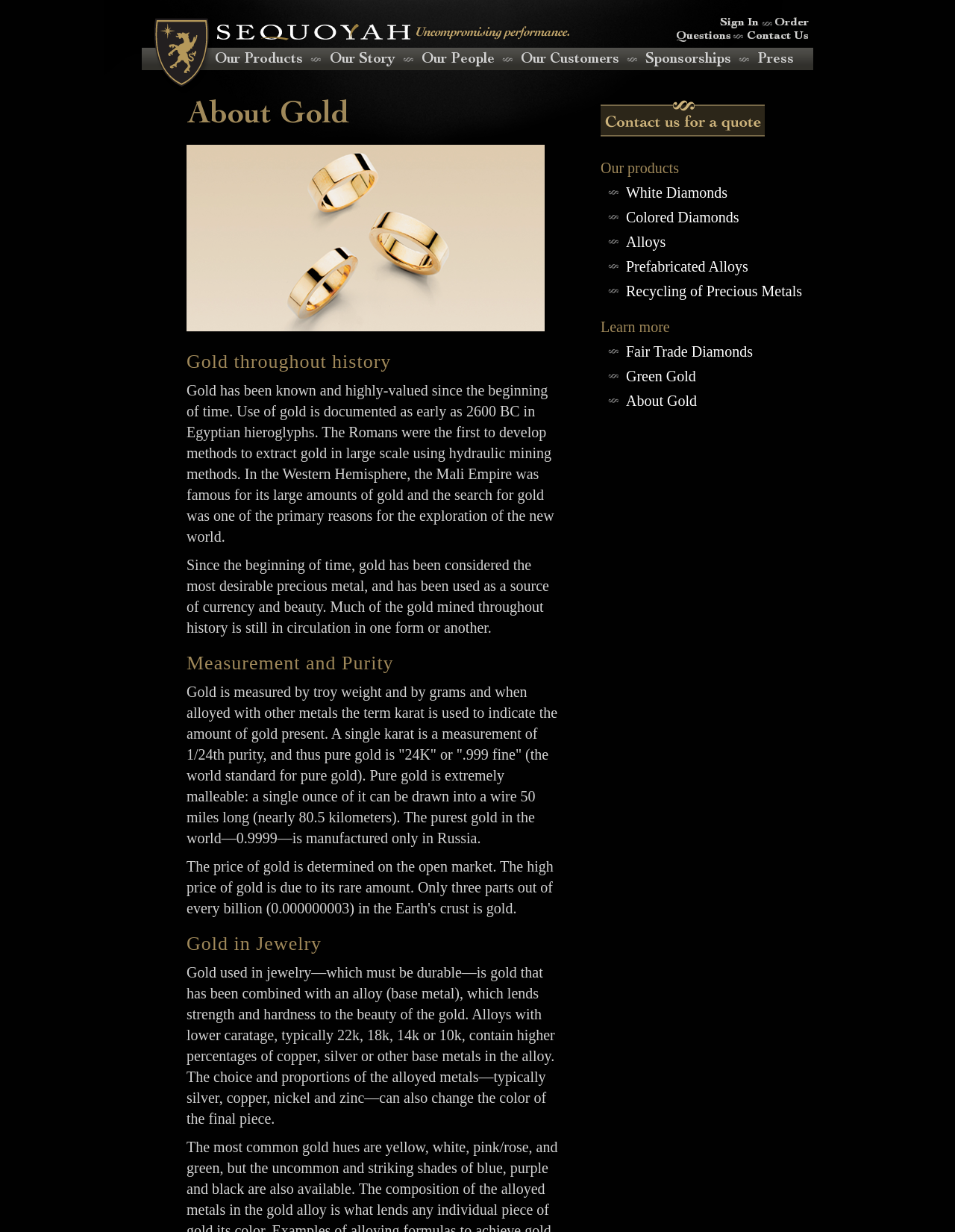What is the significance of '24K' in gold?
Examine the image closely and answer the question with as much detail as possible.

According to the webpage, '24K' is a measurement of pure gold, which is '.999 fine' and is the world standard for pure gold. This indicates that '24K' gold is extremely pure and of high quality.